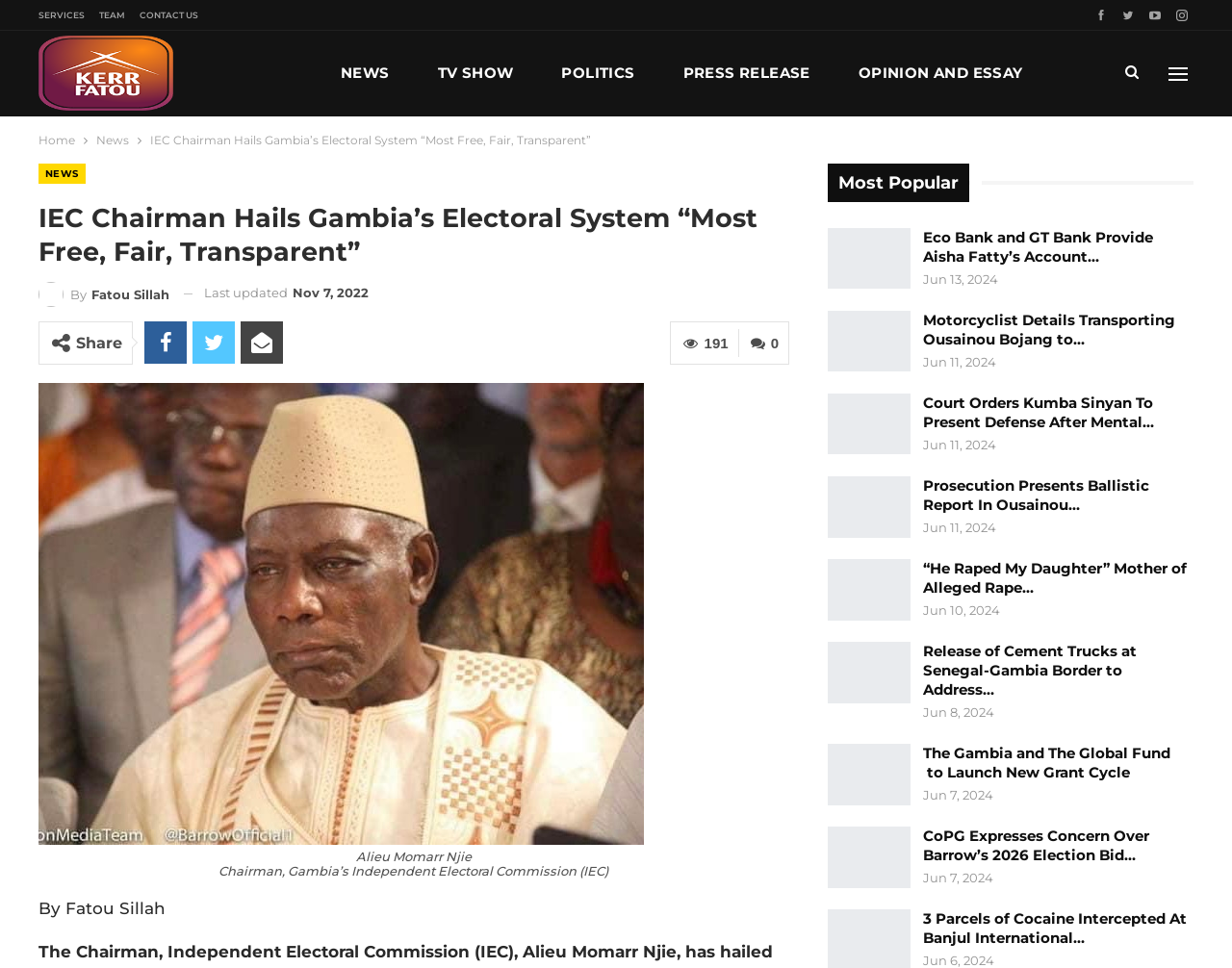Examine the image and give a thorough answer to the following question:
How many comments are there on the news article?

The answer can be found in the static text '191', which is located near the 'Share' button.